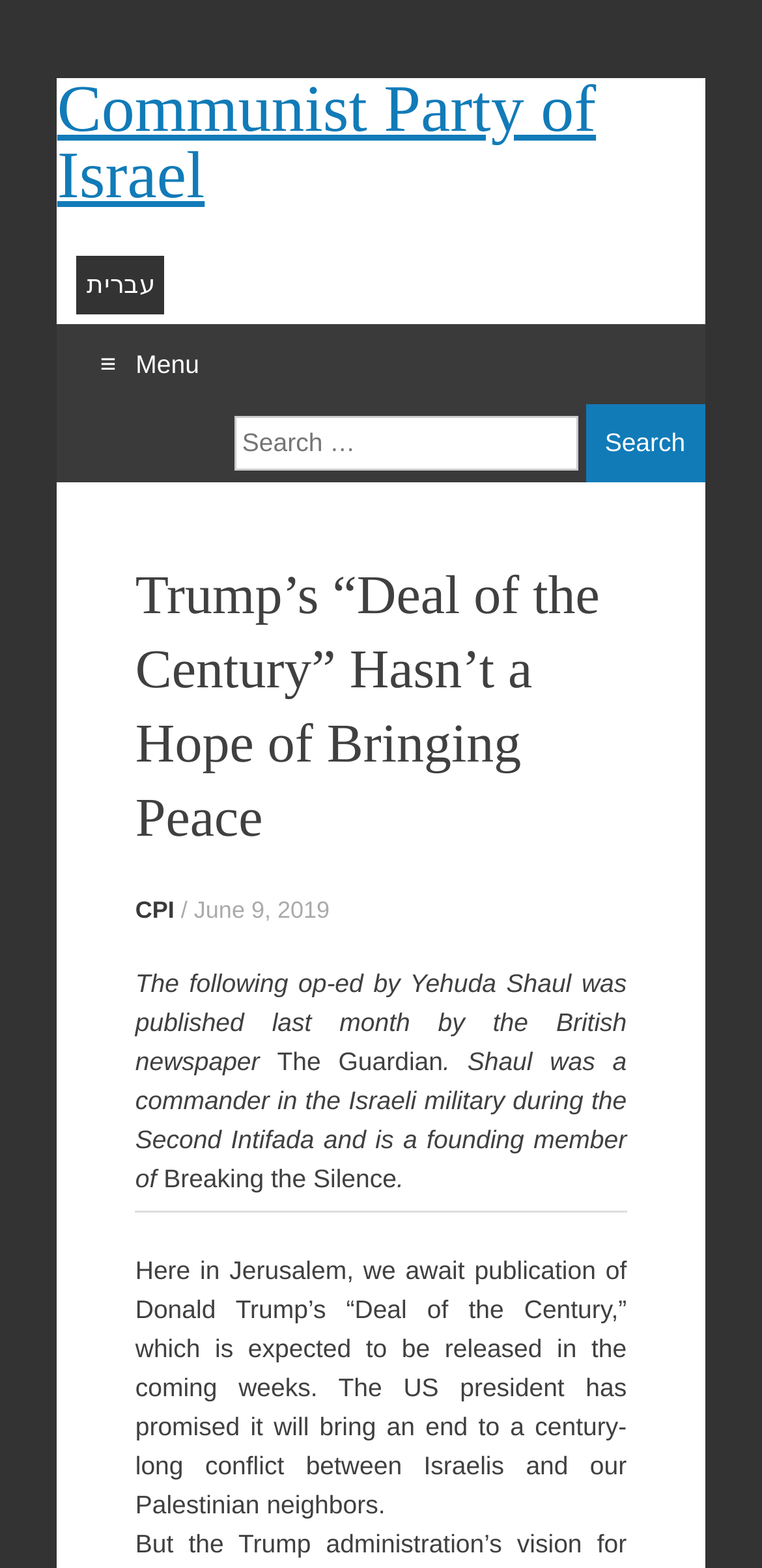How many links are there in the menu?
Respond to the question with a well-detailed and thorough answer.

The menu is represented by the '≡Menu' heading element, and it contains 7 links, including 'Skip to content', 'restbet', 'betpas', 'sweet bonanza', 'istanbul eşya depolama', 'istanbul evden eve nakliyat', and 'şehirler arası nakliyat'.